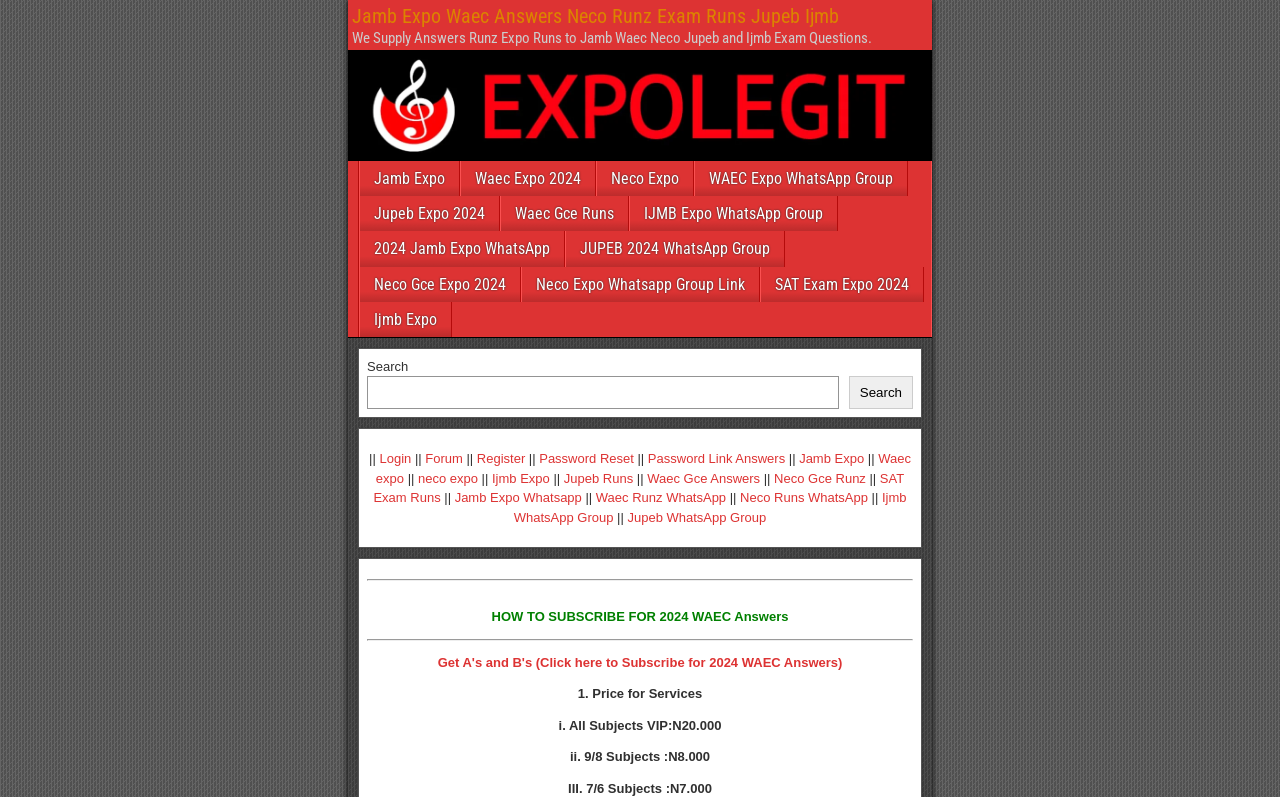Please indicate the bounding box coordinates for the clickable area to complete the following task: "Click on Jamb Expo WhatsApp". The coordinates should be specified as four float numbers between 0 and 1, i.e., [left, top, right, bottom].

[0.355, 0.615, 0.455, 0.634]